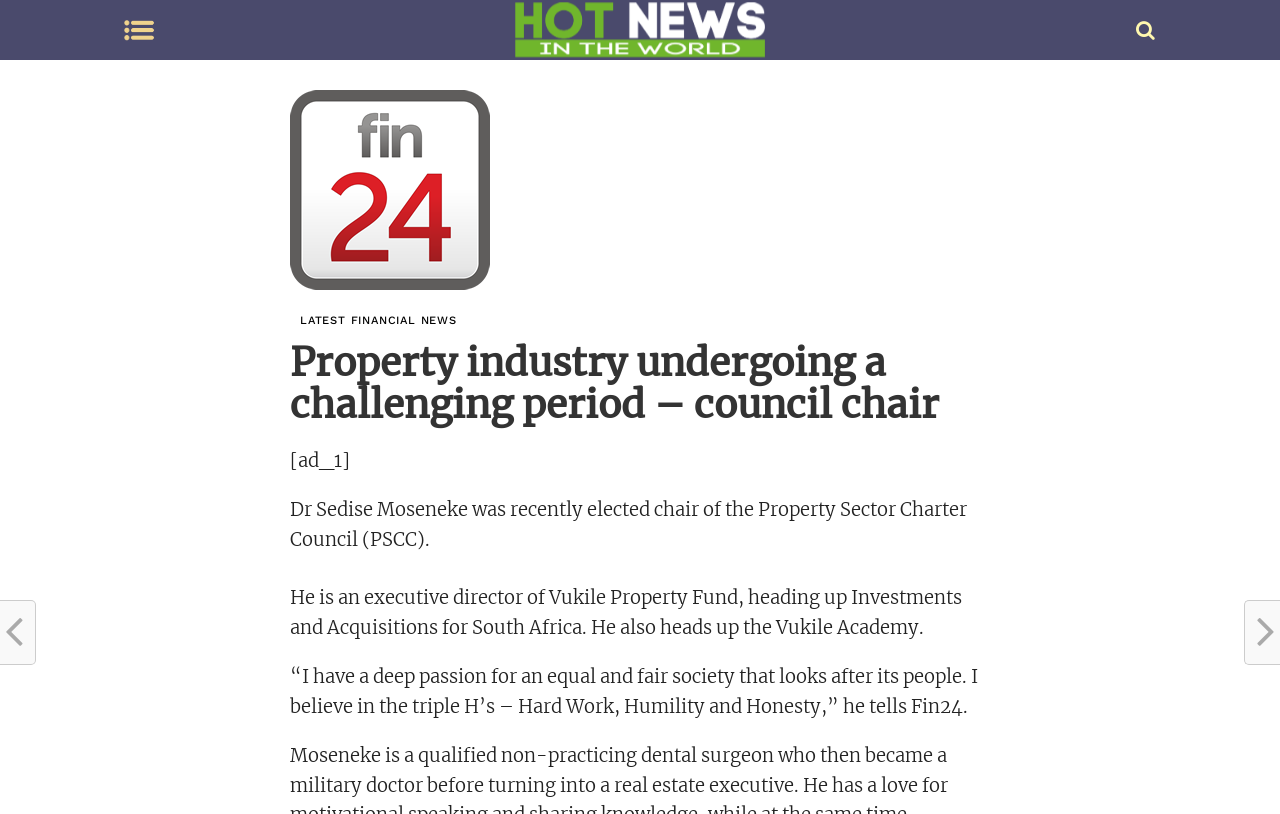What is the current state of the property industry according to the council chair?
Can you provide a detailed and comprehensive answer to the question?

The answer can be found in the heading that starts with 'Property industry undergoing a challenging period – council chair'. This heading clearly states that the property industry is currently undergoing a challenging period according to the council chair.